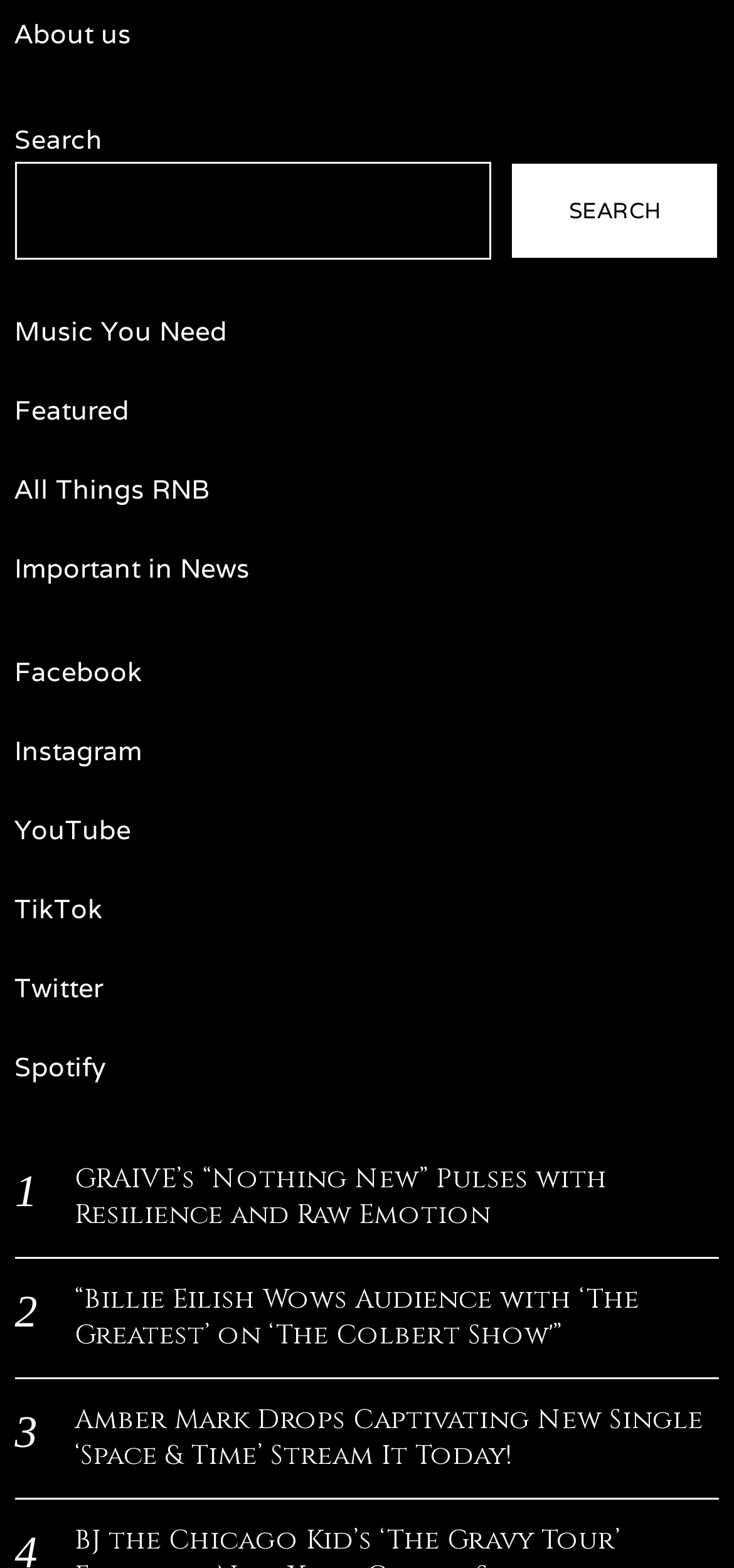Locate the bounding box coordinates of the region to be clicked to comply with the following instruction: "Search for something". The coordinates must be four float numbers between 0 and 1, in the form [left, top, right, bottom].

[0.02, 0.104, 0.67, 0.166]